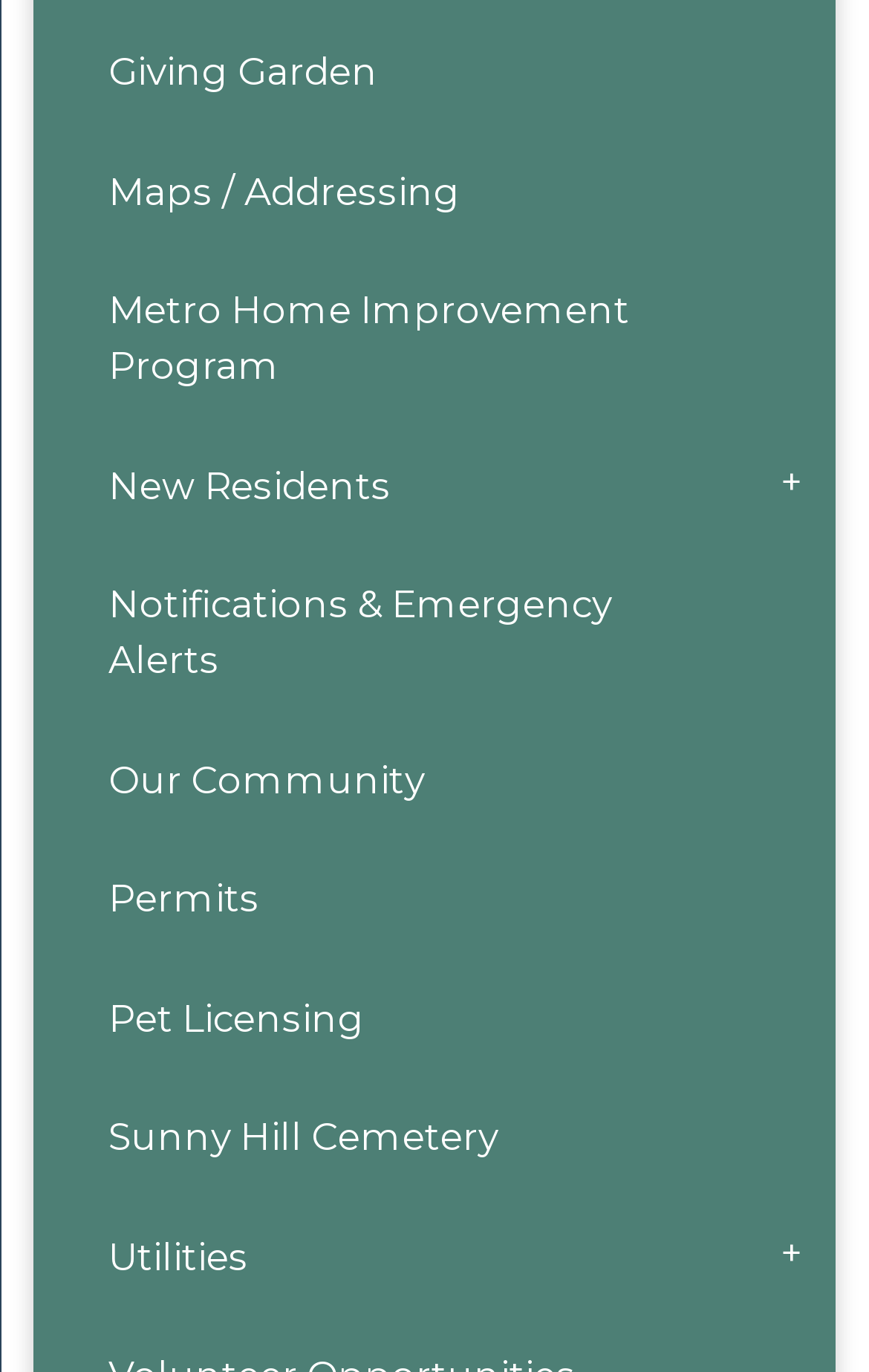Please respond in a single word or phrase: 
What is the menu item that comes after 'Maps / Addressing'?

Metro Home Improvement Program